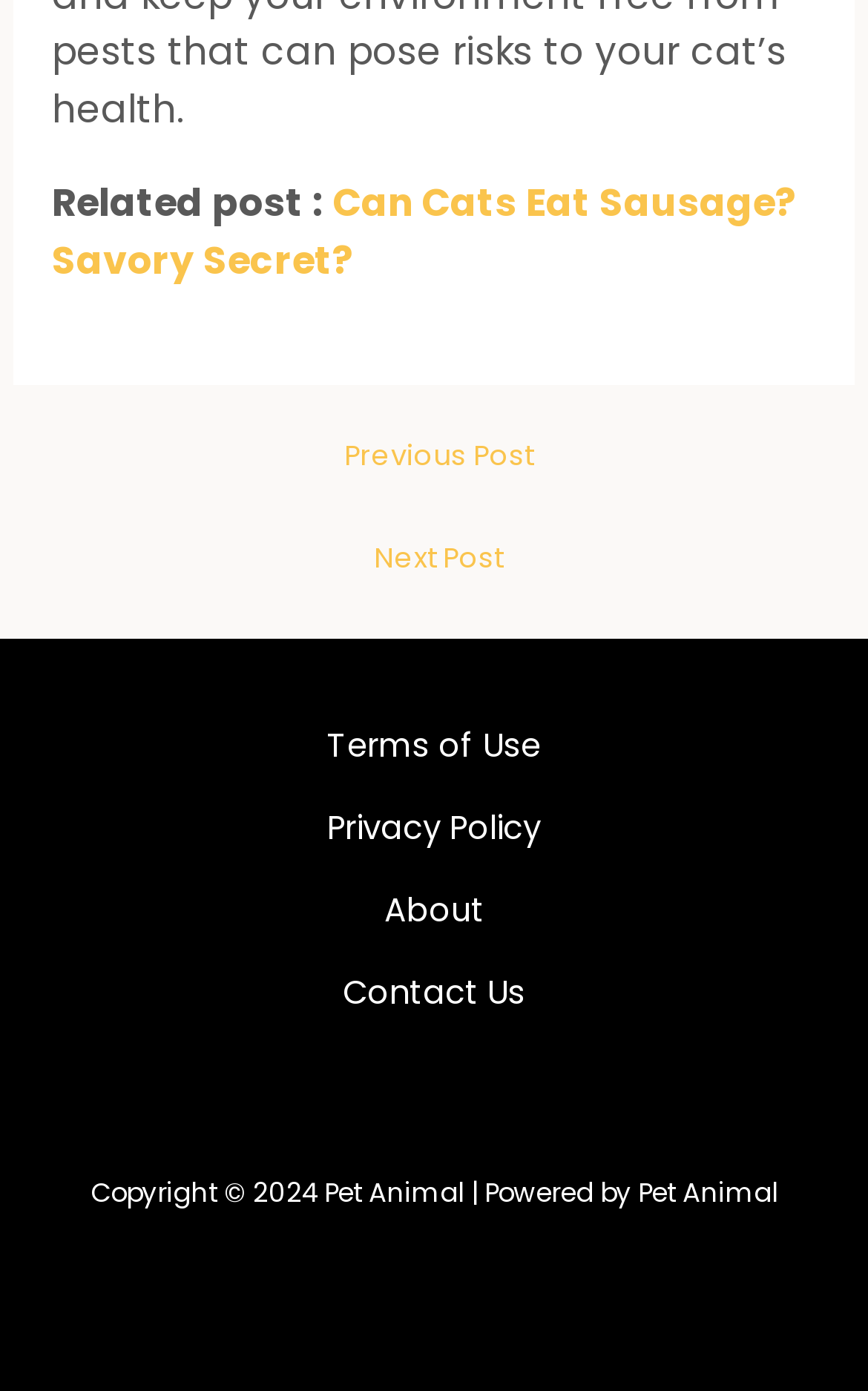Look at the image and give a detailed response to the following question: What is the copyright year of the website?

The static text at the bottom of the webpage mentions 'Copyright © 2024 Pet Animal | Powered by Pet Animal', indicating that the copyright year is 2024.